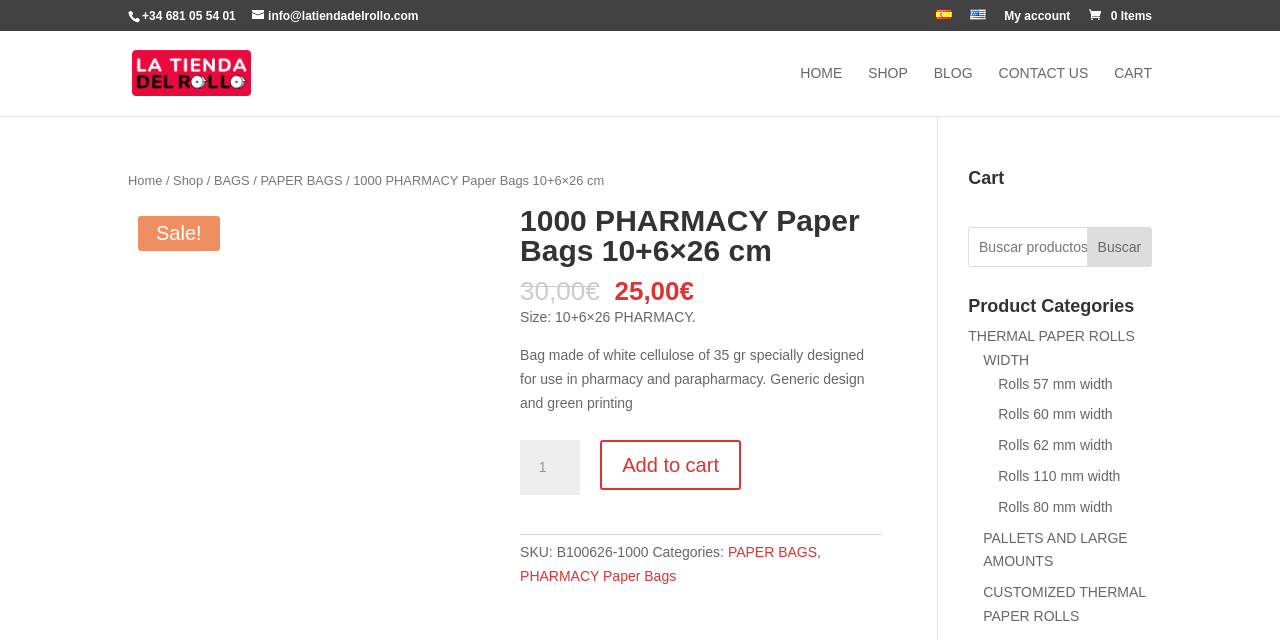Identify the bounding box for the element characterized by the following description: "THERMAL PAPER ROLLS".

[0.756, 0.512, 0.887, 0.538]